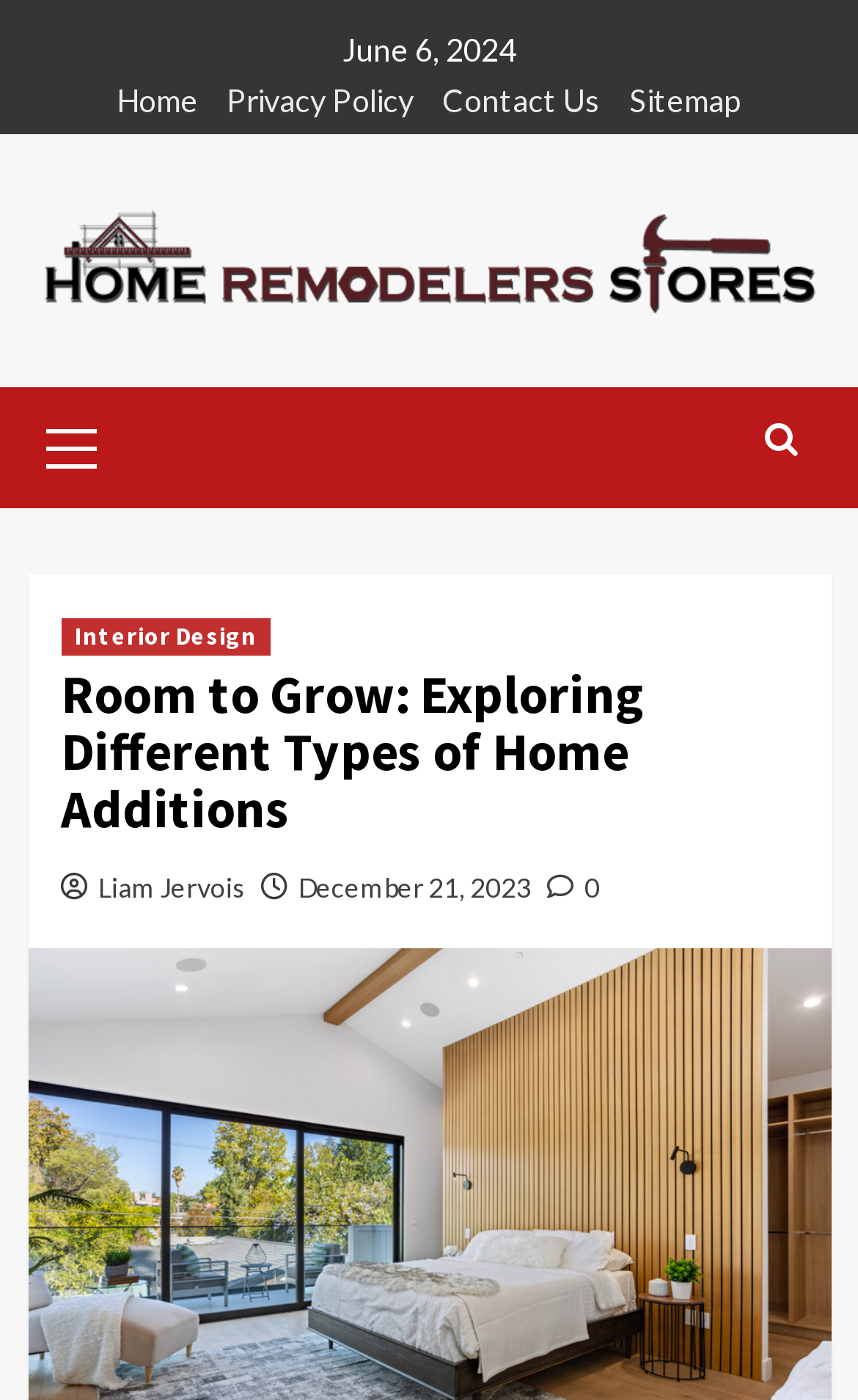Locate the bounding box coordinates of the area you need to click to fulfill this instruction: 'go to home page'. The coordinates must be in the form of four float numbers ranging from 0 to 1: [left, top, right, bottom].

[0.136, 0.057, 0.231, 0.096]